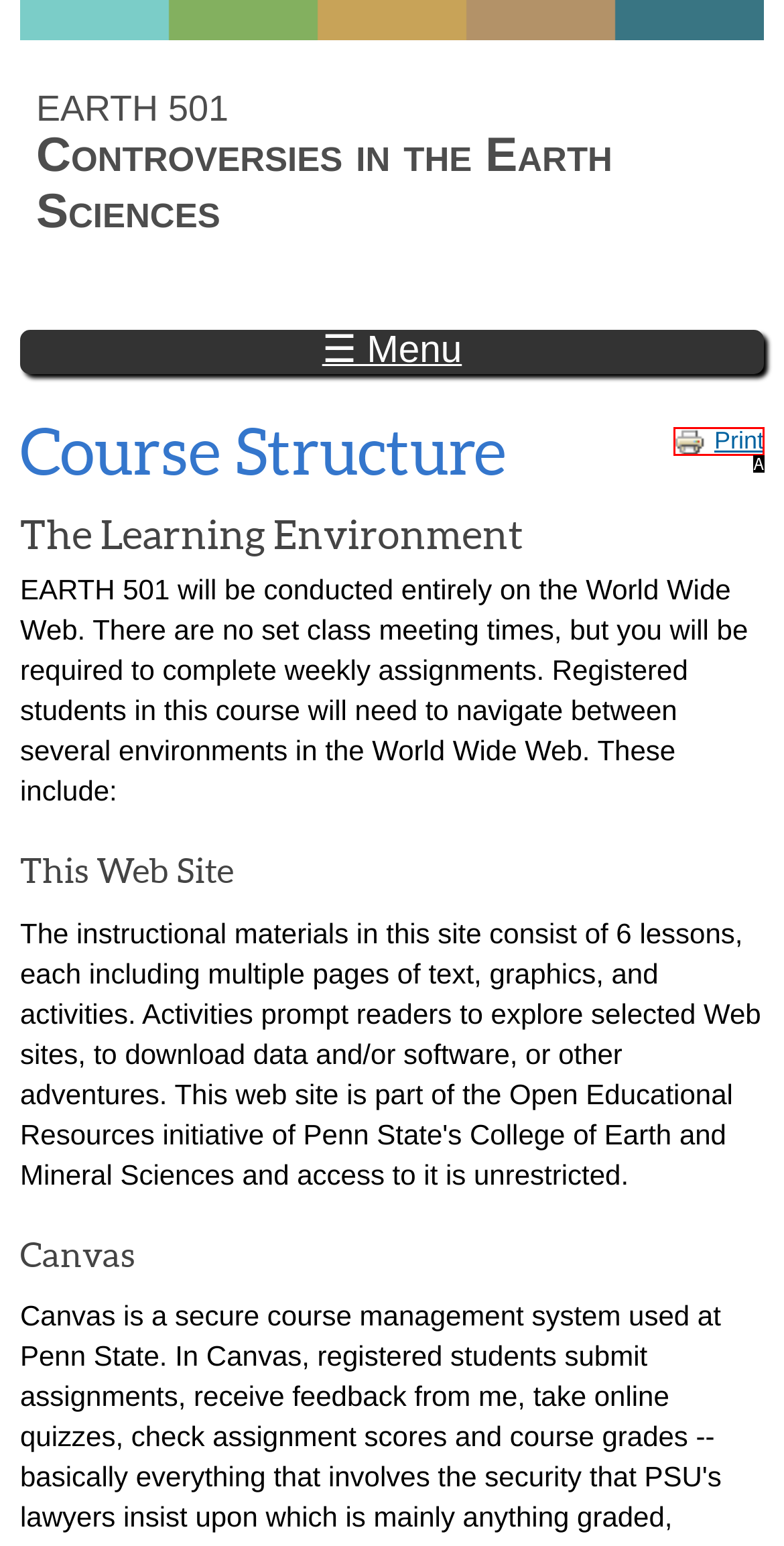Based on the provided element description: Print, identify the best matching HTML element. Respond with the corresponding letter from the options shown.

A